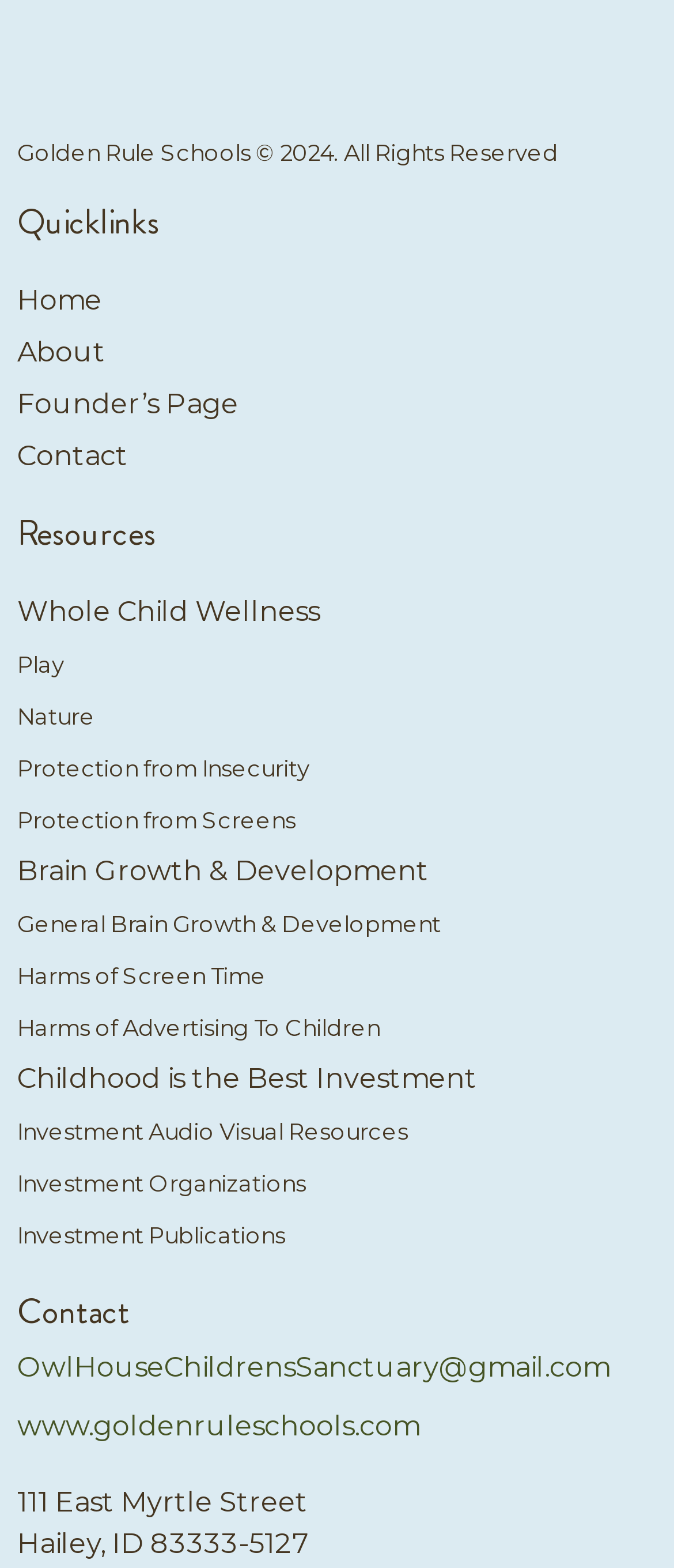Use a single word or phrase to answer the question: 
How many headings are on the webpage?

3